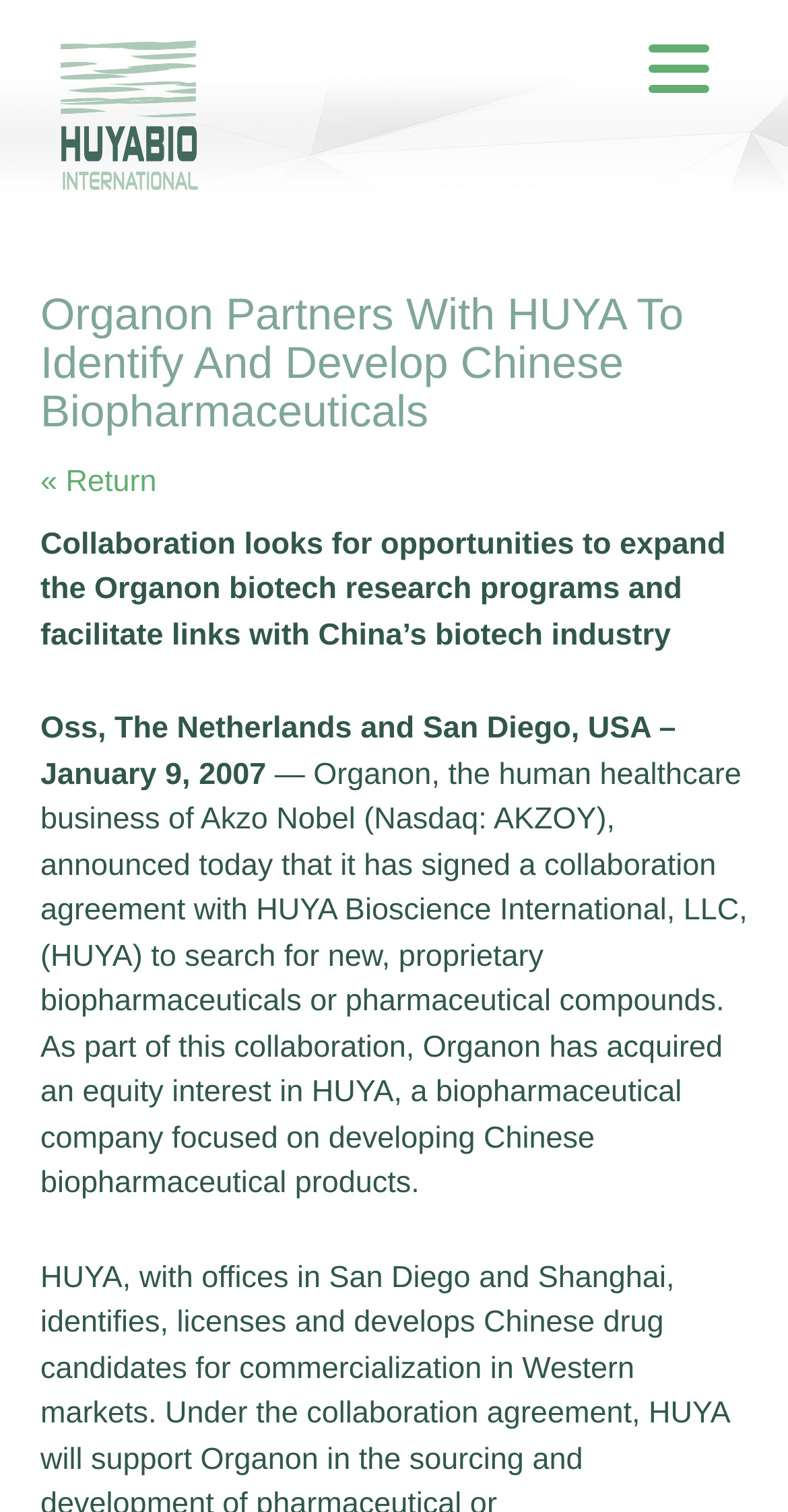Using the information in the image, give a detailed answer to the following question: What is the relationship between Organon and Akzo Nobel?

The answer can be found in the StaticText element with the text '— Organon, the human healthcare business of Akzo Nobel (Nasdaq: AKZOY), announced today that it has signed a collaboration agreement with HUYA Bioscience International, LLC, (HUYA) to search for new, proprietary biopharmaceuticals or pharmaceutical compounds.'